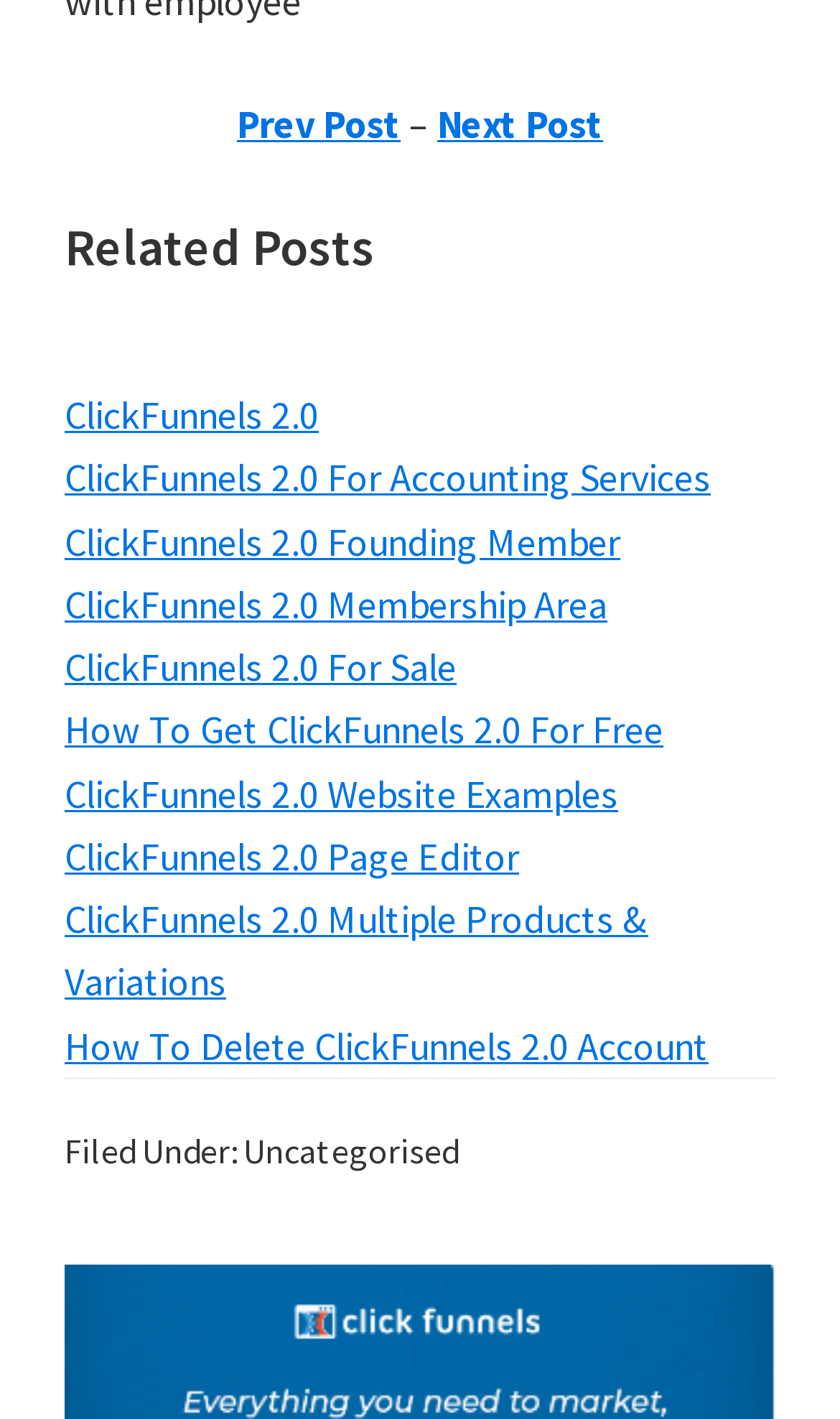Identify the bounding box coordinates for the UI element that matches this description: "ClickFunnels 2.0 For Sale".

[0.077, 0.453, 0.544, 0.488]